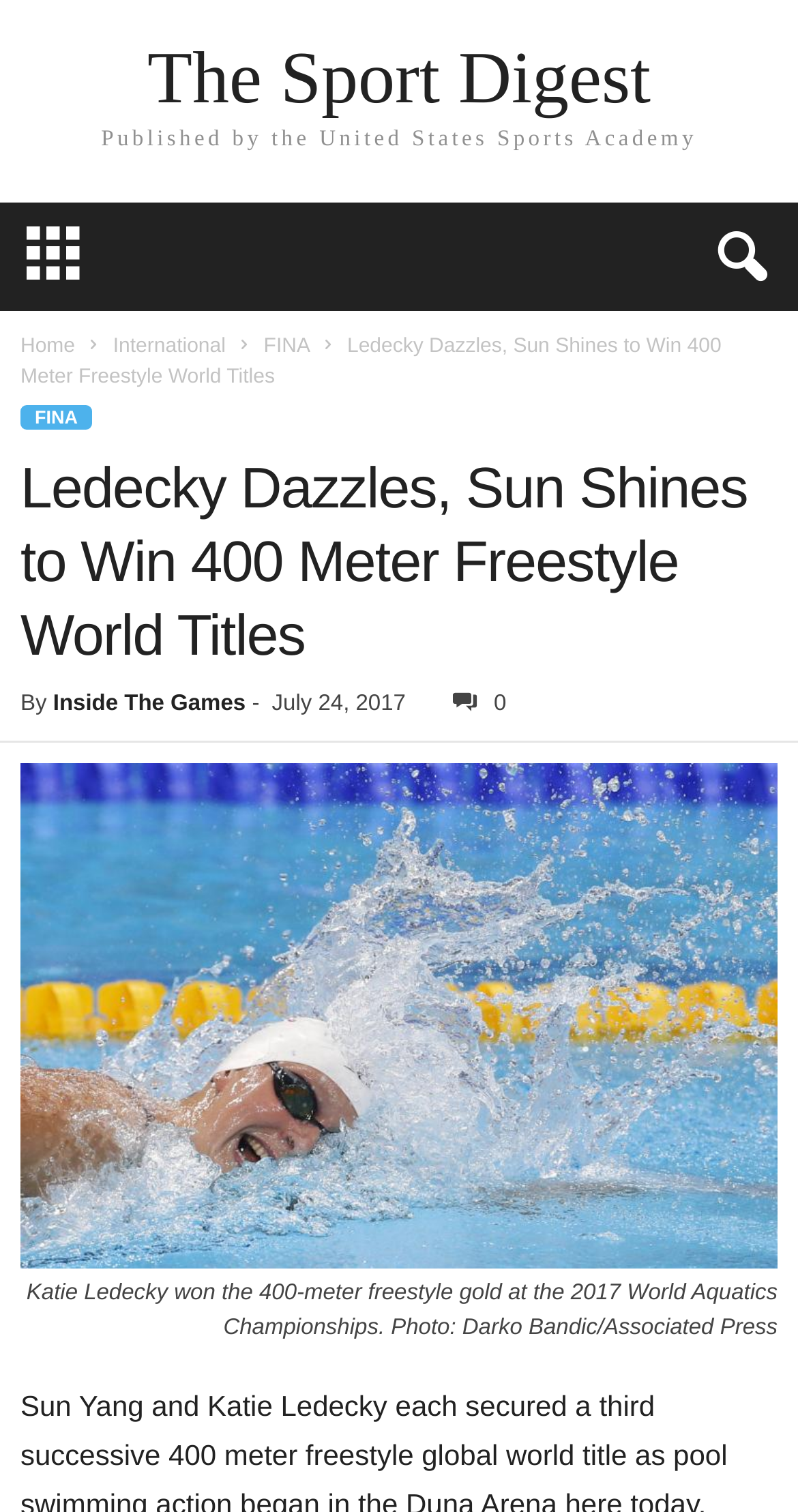Identify the bounding box of the HTML element described as: "FINA".

[0.026, 0.268, 0.115, 0.284]